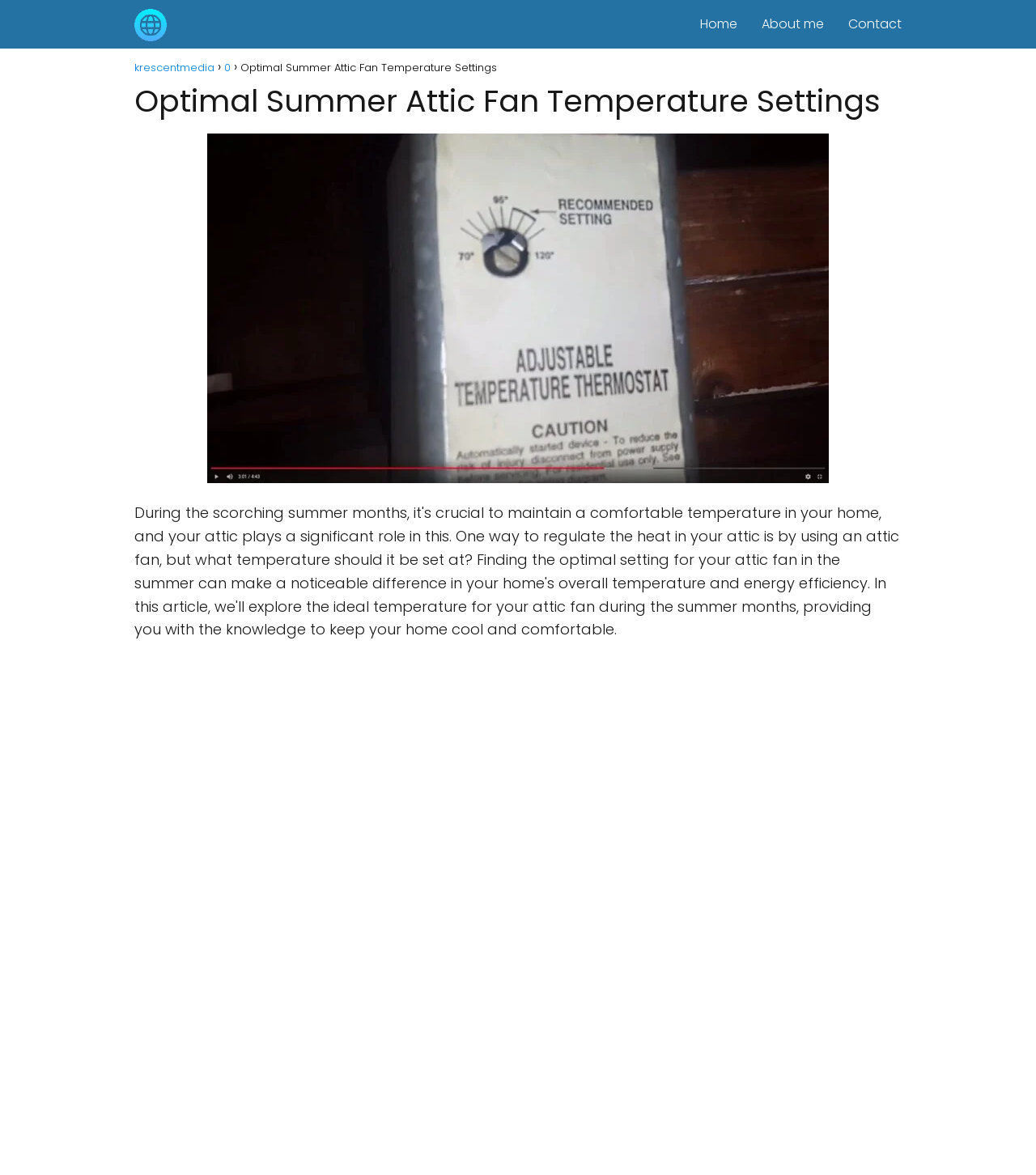Locate the bounding box of the UI element based on this description: "Contact". Provide four float numbers between 0 and 1 as [left, top, right, bottom].

[0.819, 0.012, 0.87, 0.028]